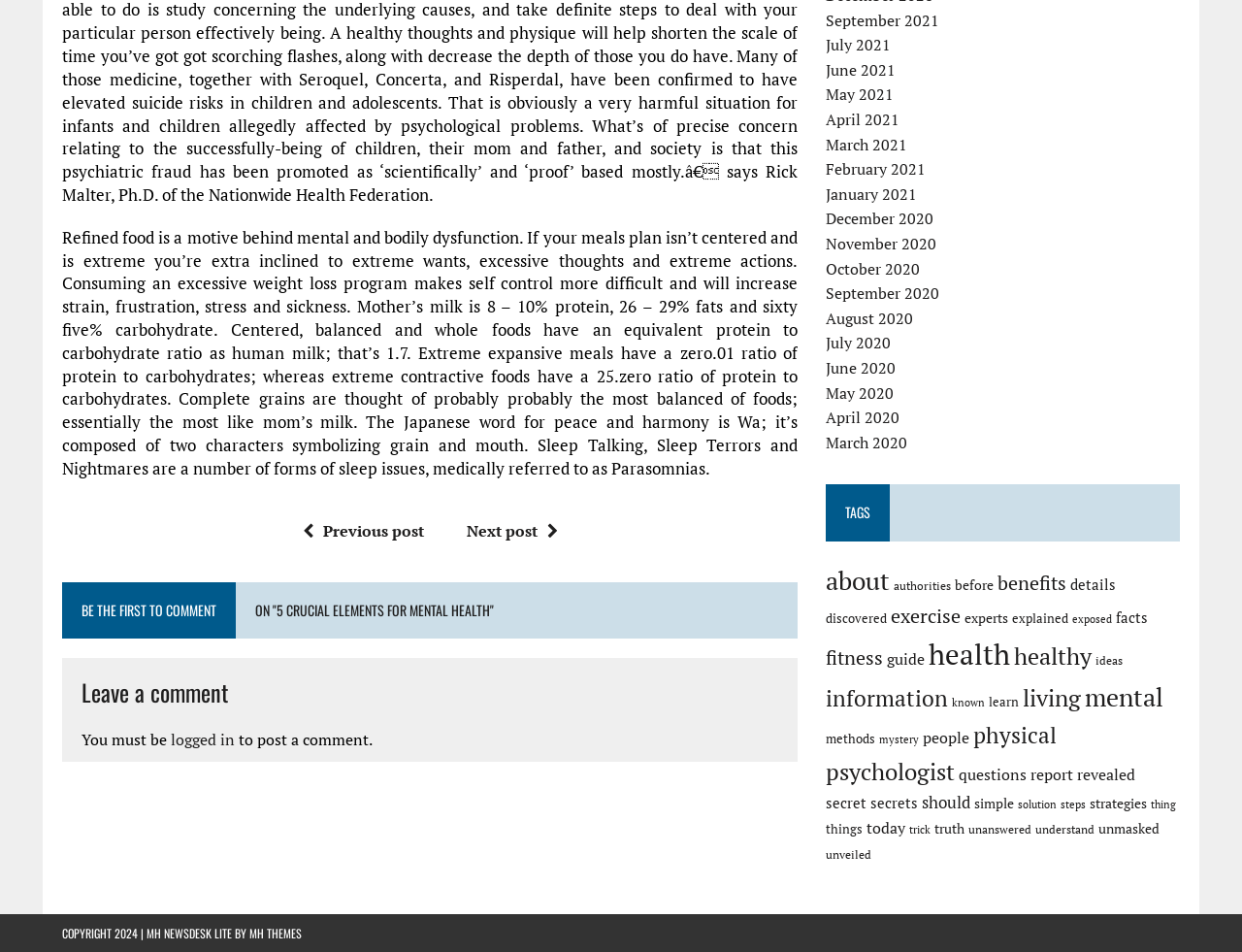Show the bounding box coordinates of the element that should be clicked to complete the task: "Click on the 'Previous post' link".

[0.236, 0.546, 0.341, 0.568]